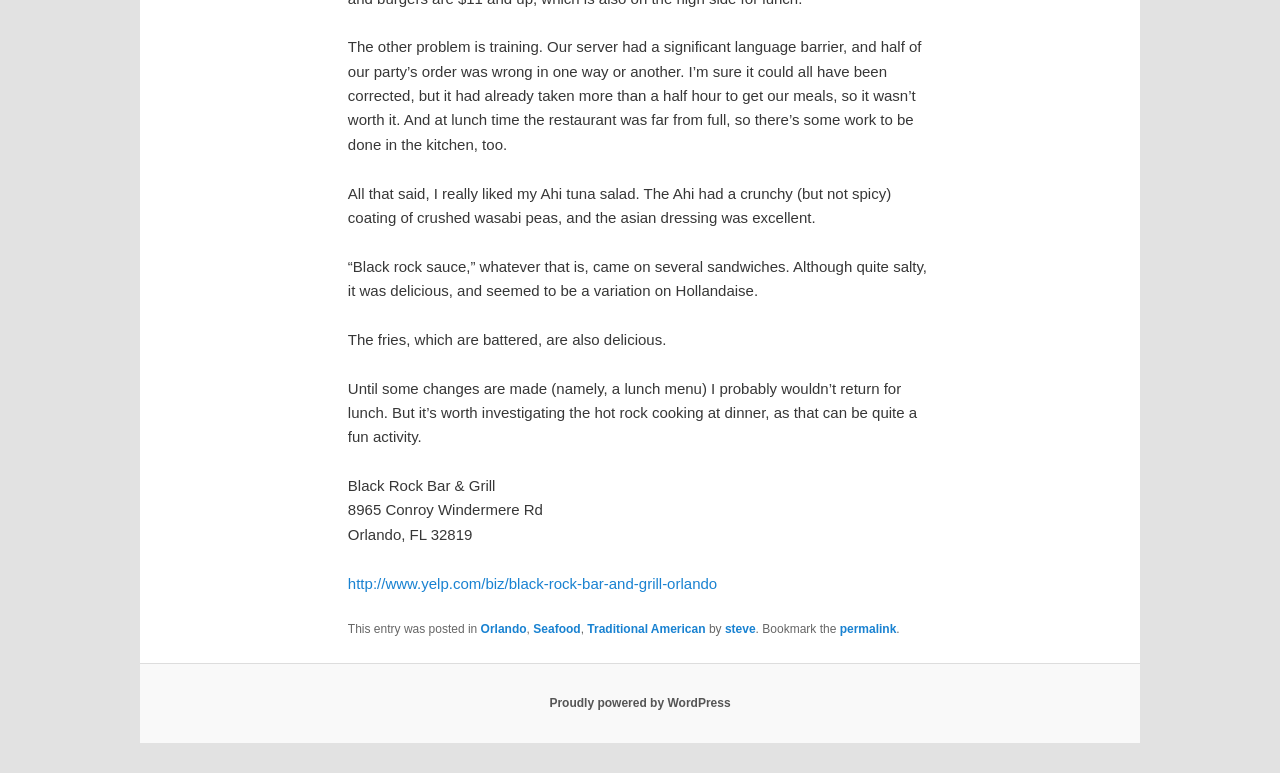Please determine the bounding box of the UI element that matches this description: permalink. The coordinates should be given as (top-left x, top-left y, bottom-right x, bottom-right y), with all values between 0 and 1.

[0.656, 0.805, 0.7, 0.823]